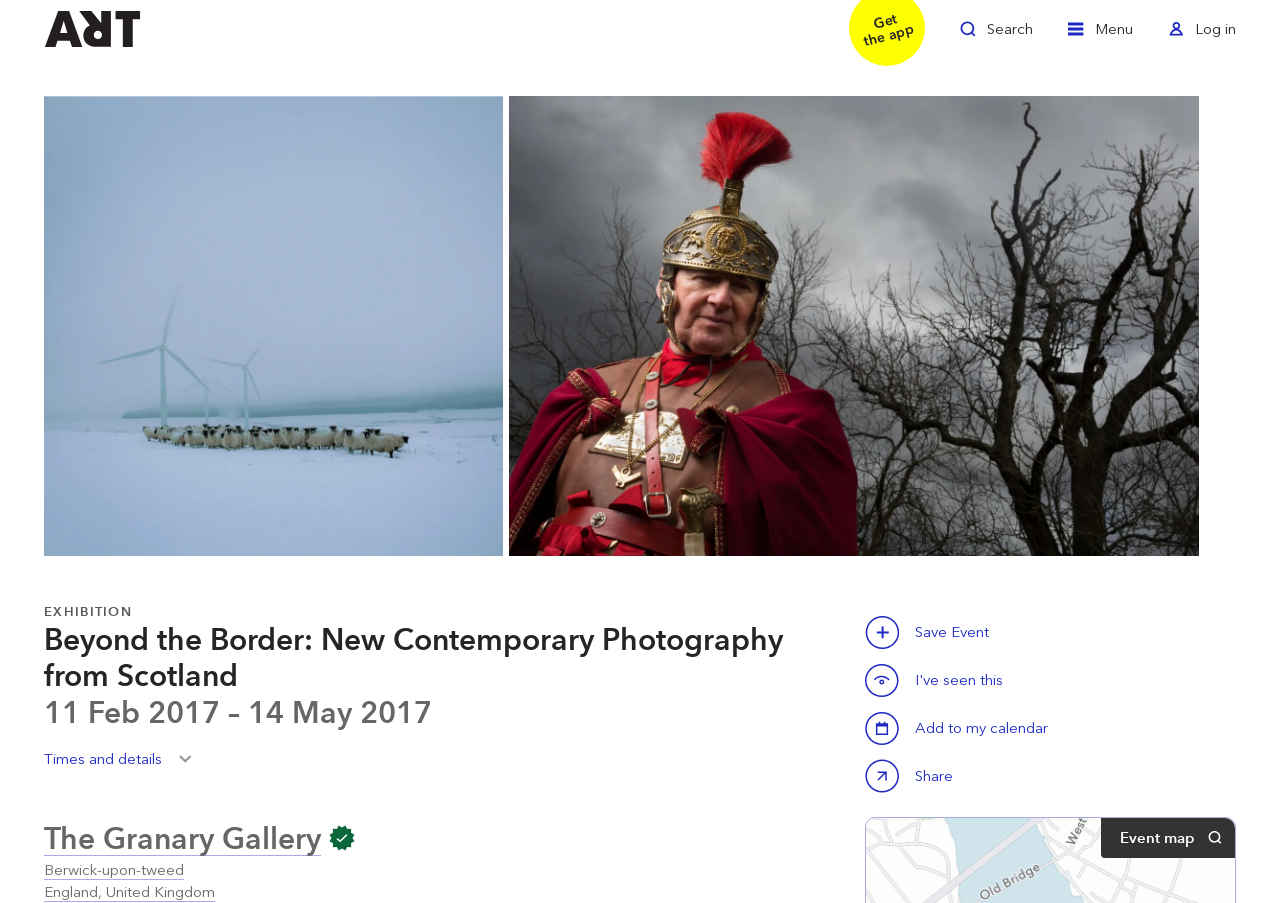Using the provided element description, identify the bounding box coordinates as (top-left x, top-left y, bottom-right x, bottom-right y). Ensure all values are between 0 and 1. Description: aria-label="Zoom in"

[0.034, 0.106, 0.393, 0.616]